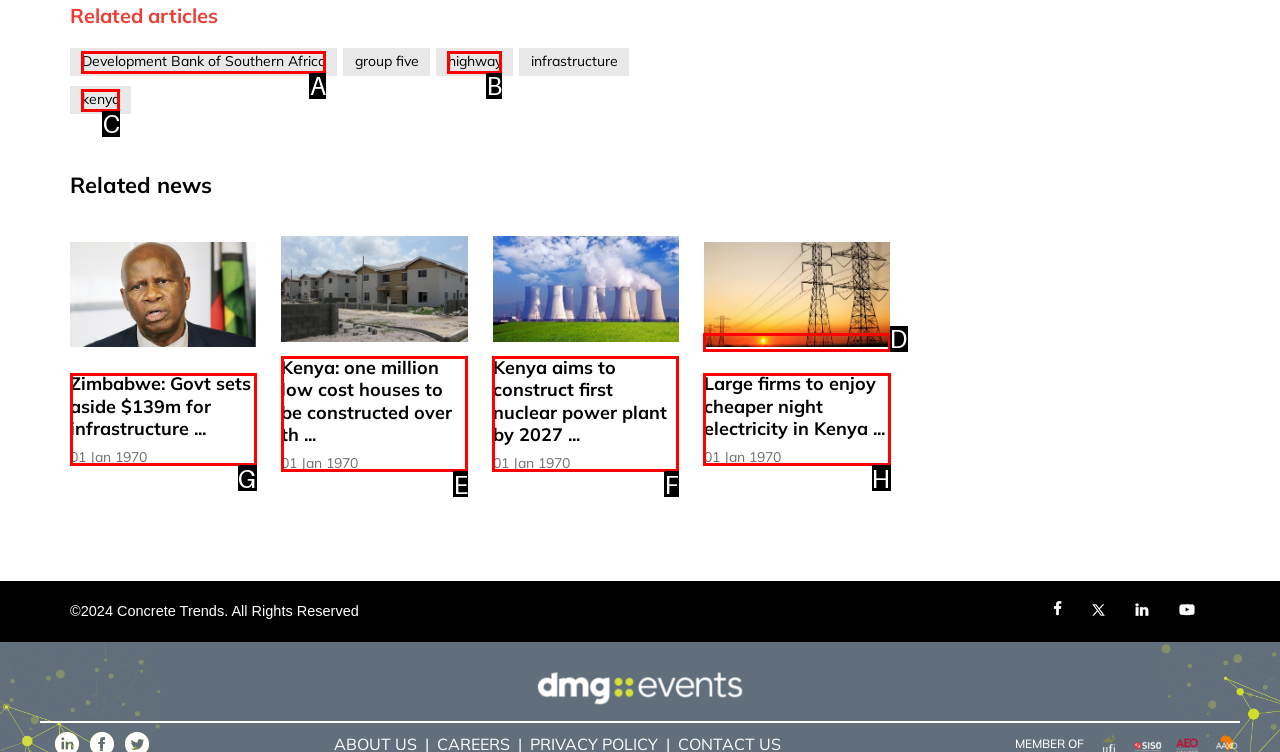Select the letter of the HTML element that best fits the description: Development Bank of Southern Africa
Answer with the corresponding letter from the provided choices.

A